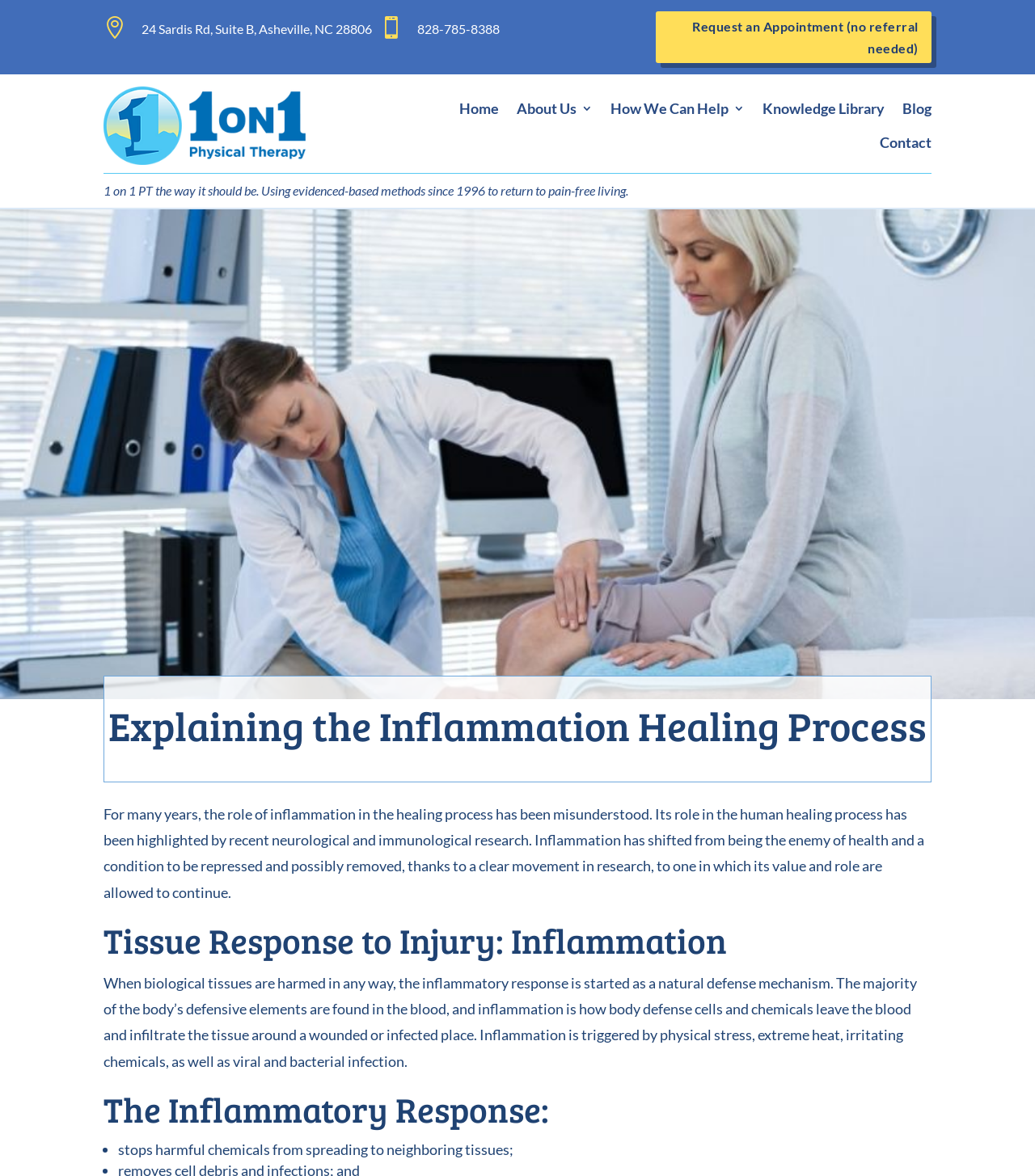What triggers the inflammatory response?
Please describe in detail the information shown in the image to answer the question.

I found the answer by reading the static text element with the bounding box coordinates [0.1, 0.828, 0.886, 0.91] which explains the triggers of the inflammatory response.